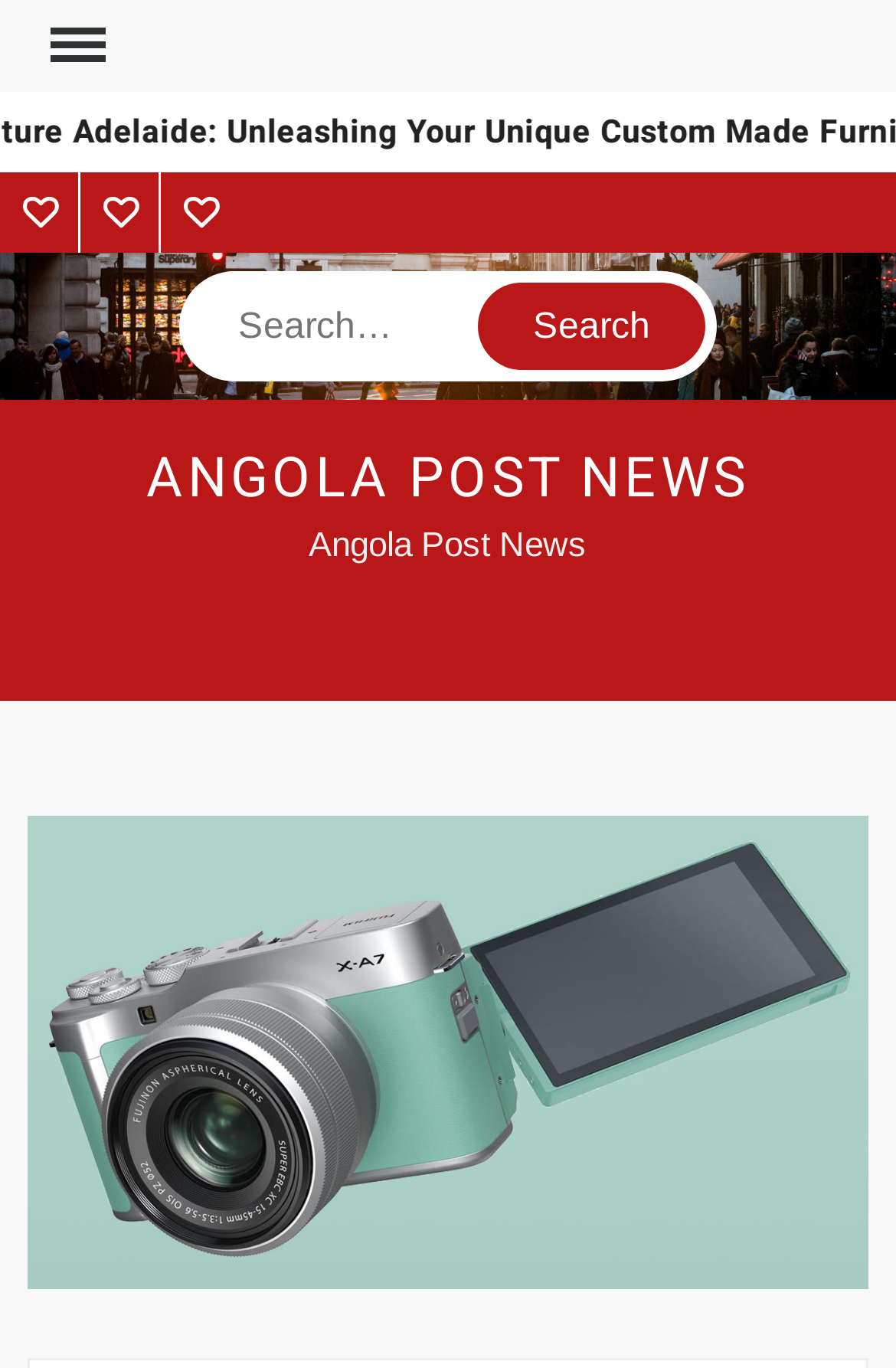Please provide a short answer using a single word or phrase for the question:
What is the name of the news website?

Angola Post News